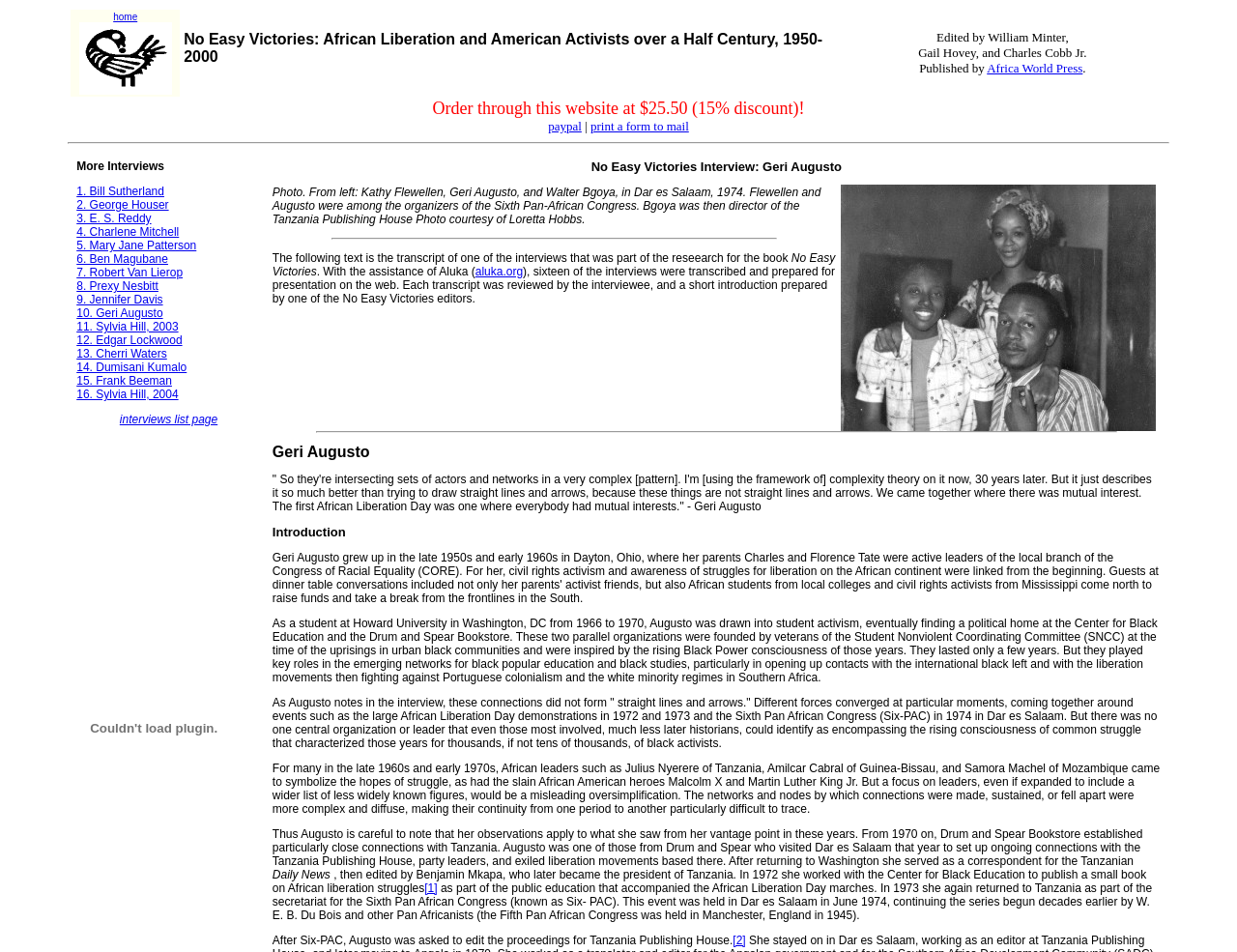What is the name of the organization where Geri Augusto was a student?
Refer to the image and give a detailed response to the question.

The name of the organization is mentioned in the text 'As a student at Howard University in Washington, DC from 1966 to 1970, Augusto was drawn into student activism...'.